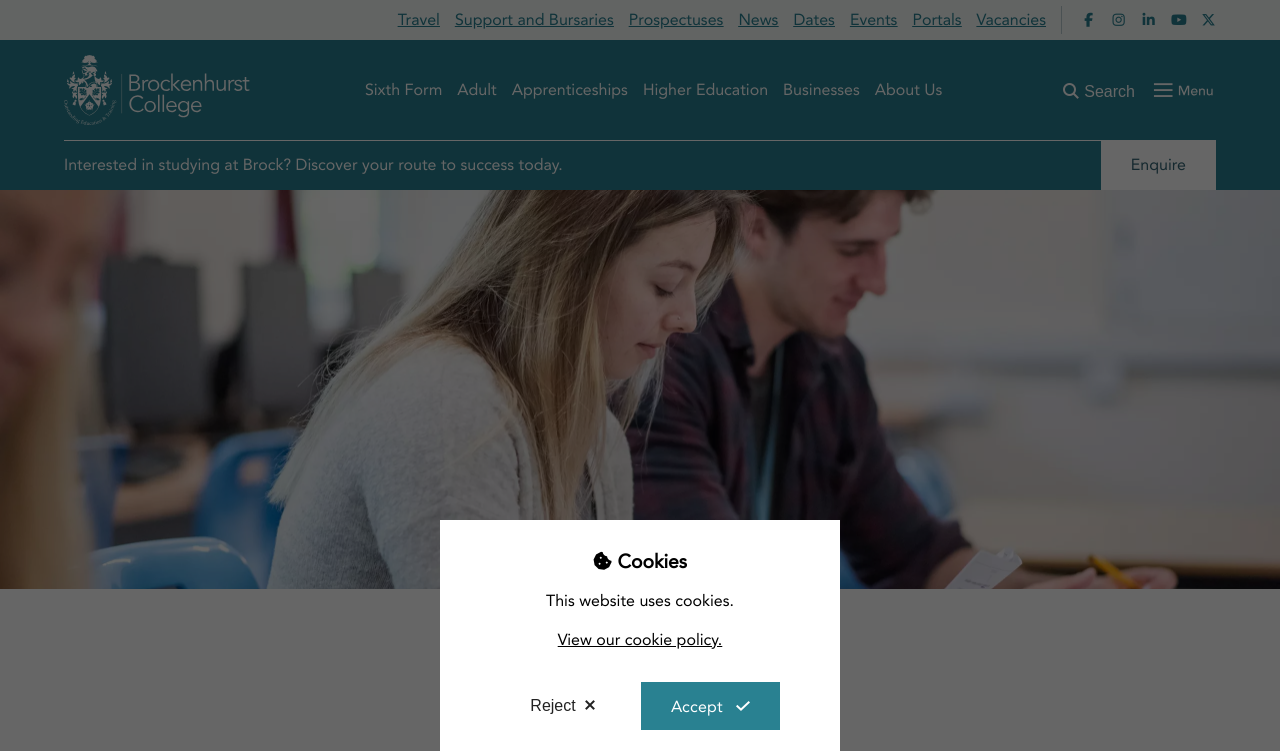Determine the webpage's heading and output its text content.

Education and Training Level 3 Award